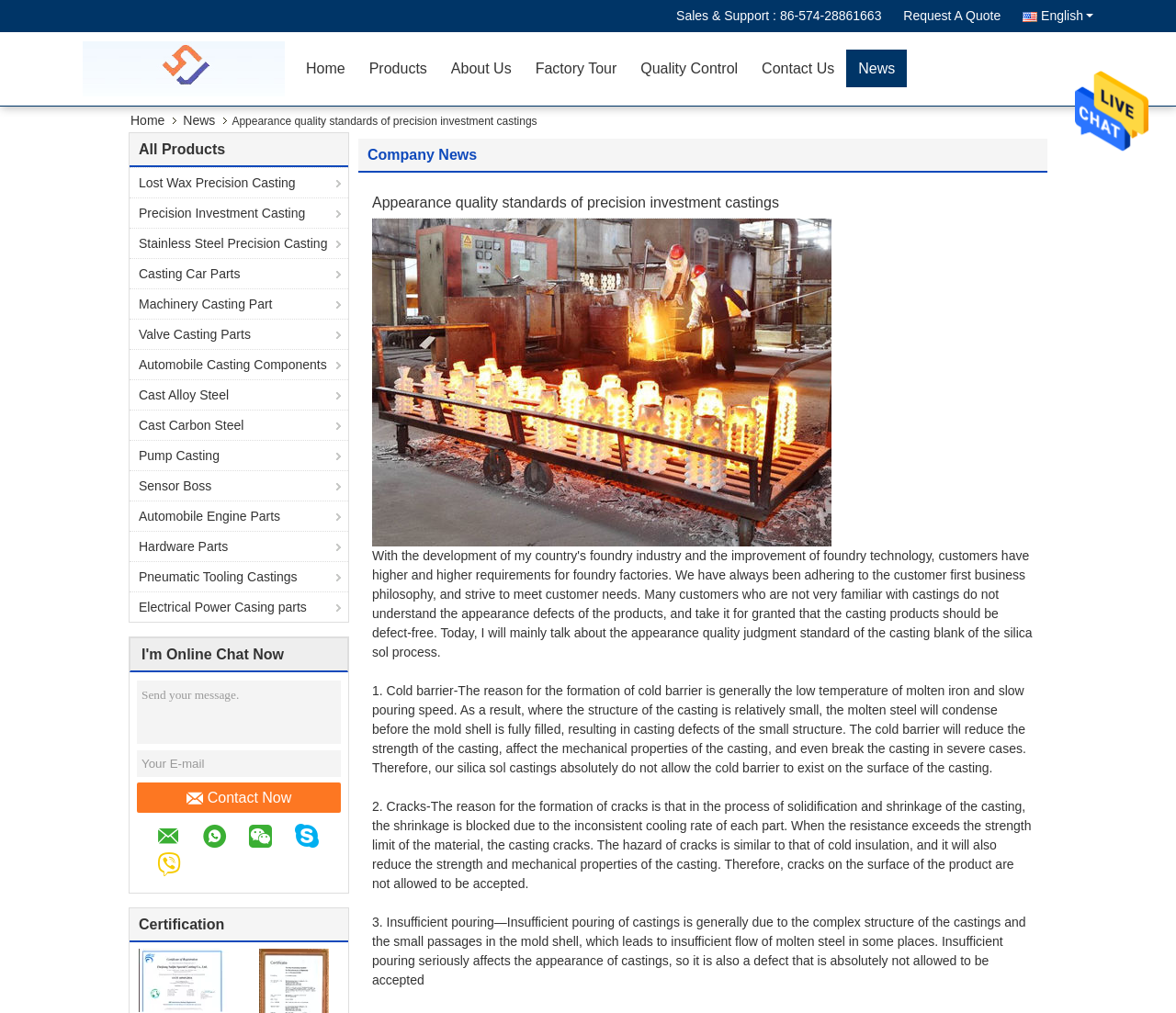Pinpoint the bounding box coordinates of the element you need to click to execute the following instruction: "Click the 'Request A Quote' link". The bounding box should be represented by four float numbers between 0 and 1, in the format [left, top, right, bottom].

[0.768, 0.0, 0.851, 0.032]